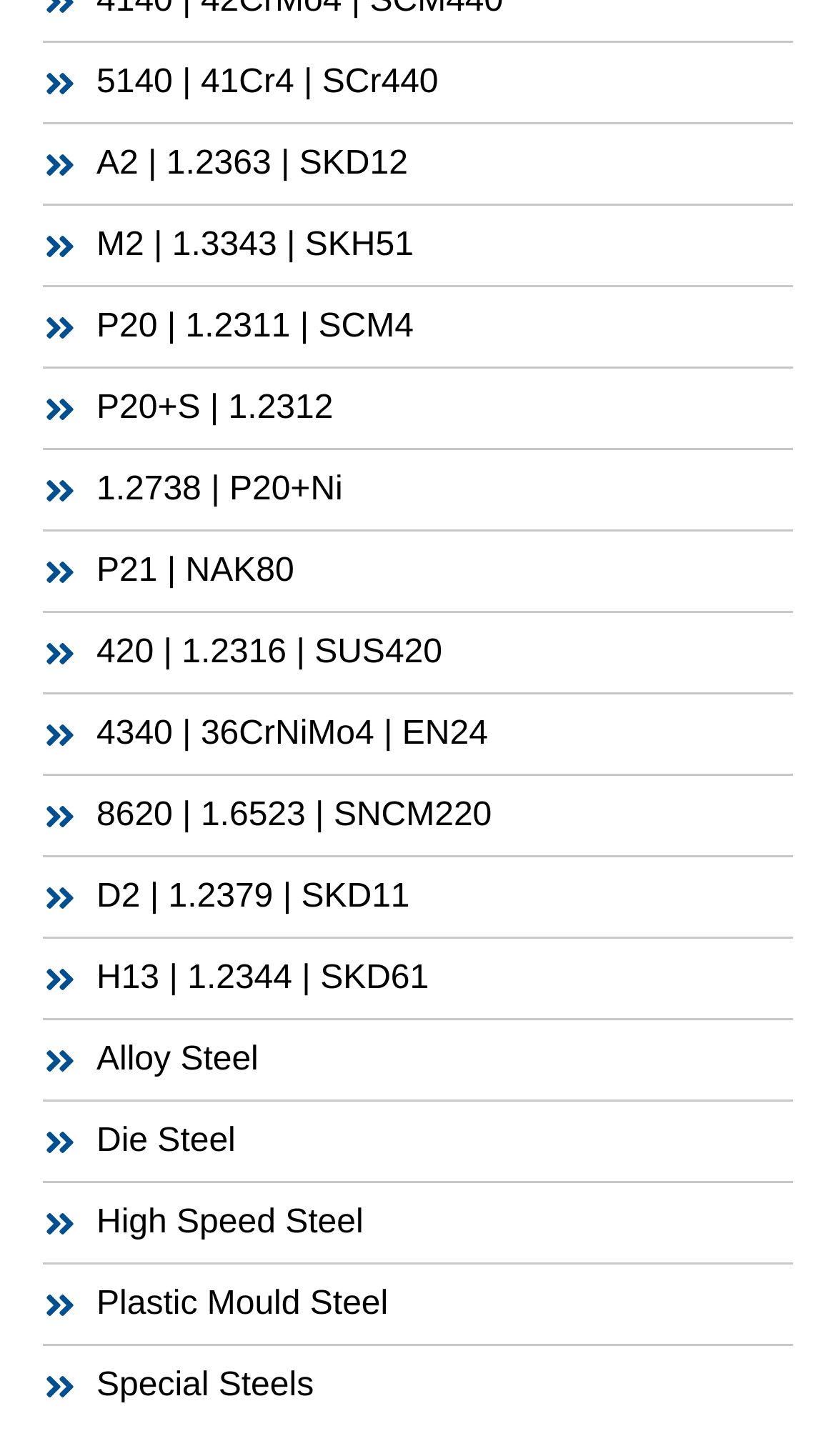Please find the bounding box coordinates for the clickable element needed to perform this instruction: "click on 5140 | 41Cr4 | SCr440 link".

[0.051, 0.041, 0.949, 0.073]